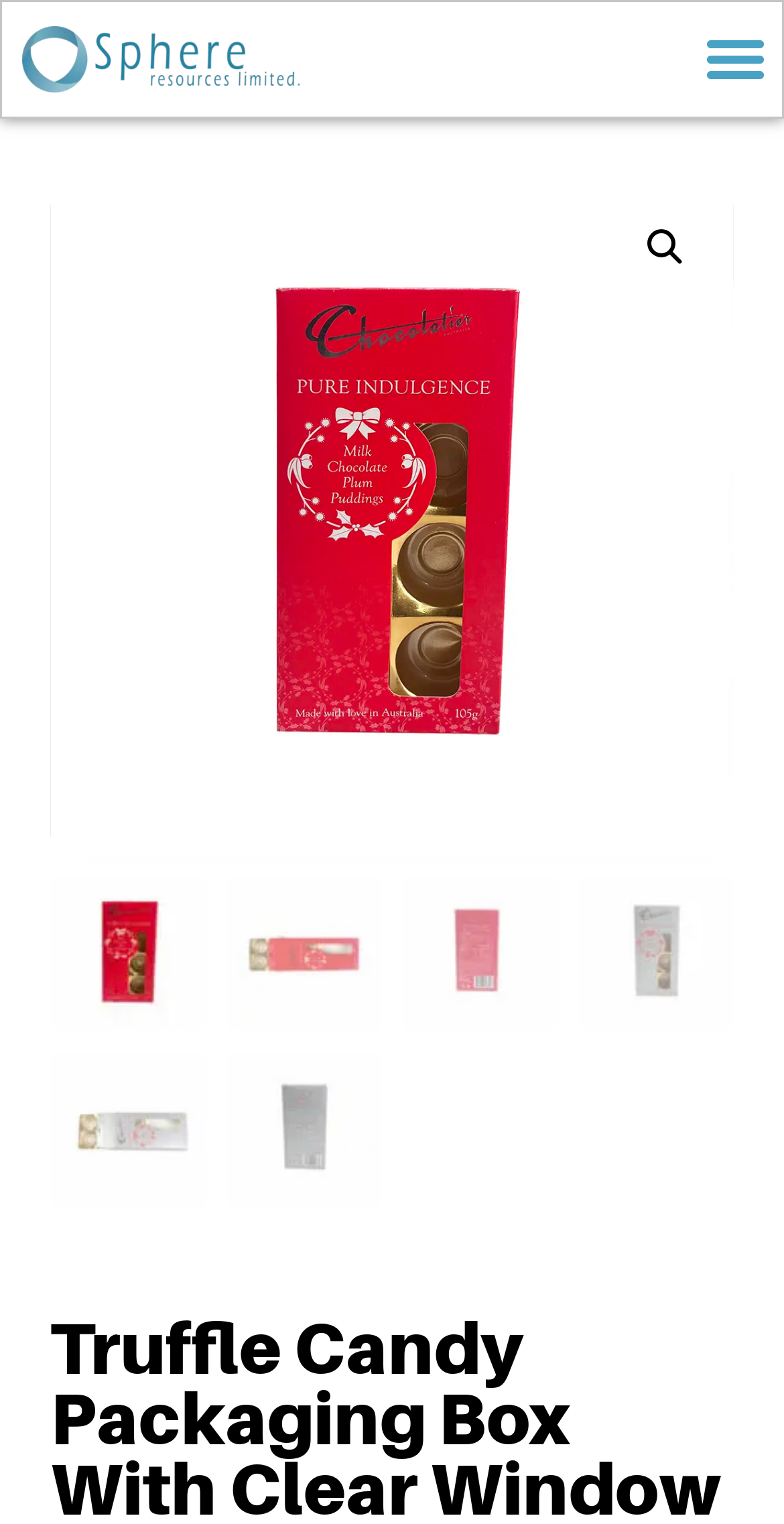Is there a search function on the page?
Please respond to the question thoroughly and include all relevant details.

I found a link element with the OCR text '🔍', which is a common symbol for search functions, indicating that there is a search function on the page.